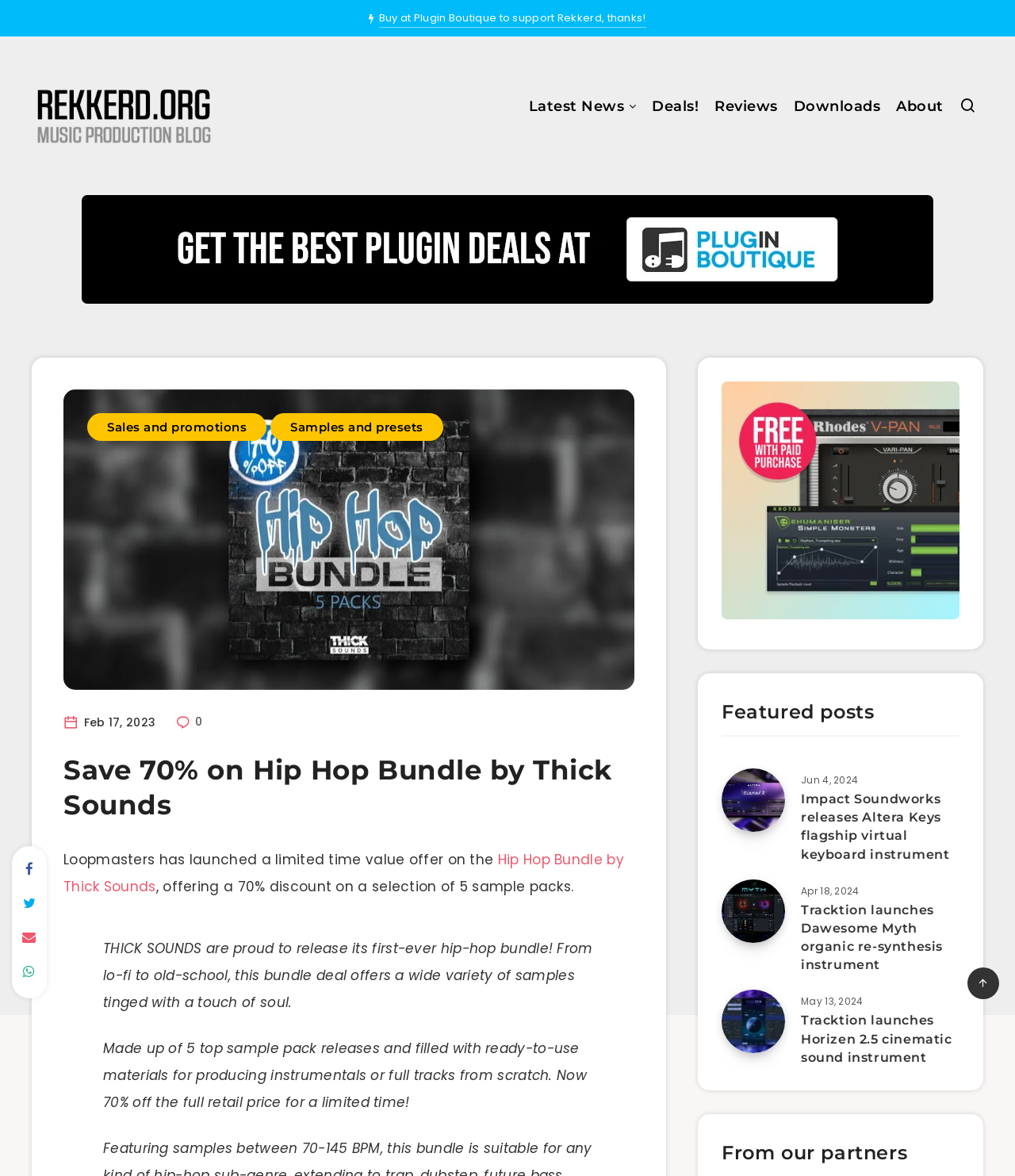Specify the bounding box coordinates of the region I need to click to perform the following instruction: "Click on the 'Buy at Plugin Boutique to support Rekkerd, thanks!' link". The coordinates must be four float numbers in the range of 0 to 1, i.e., [left, top, right, bottom].

[0.373, 0.009, 0.636, 0.023]